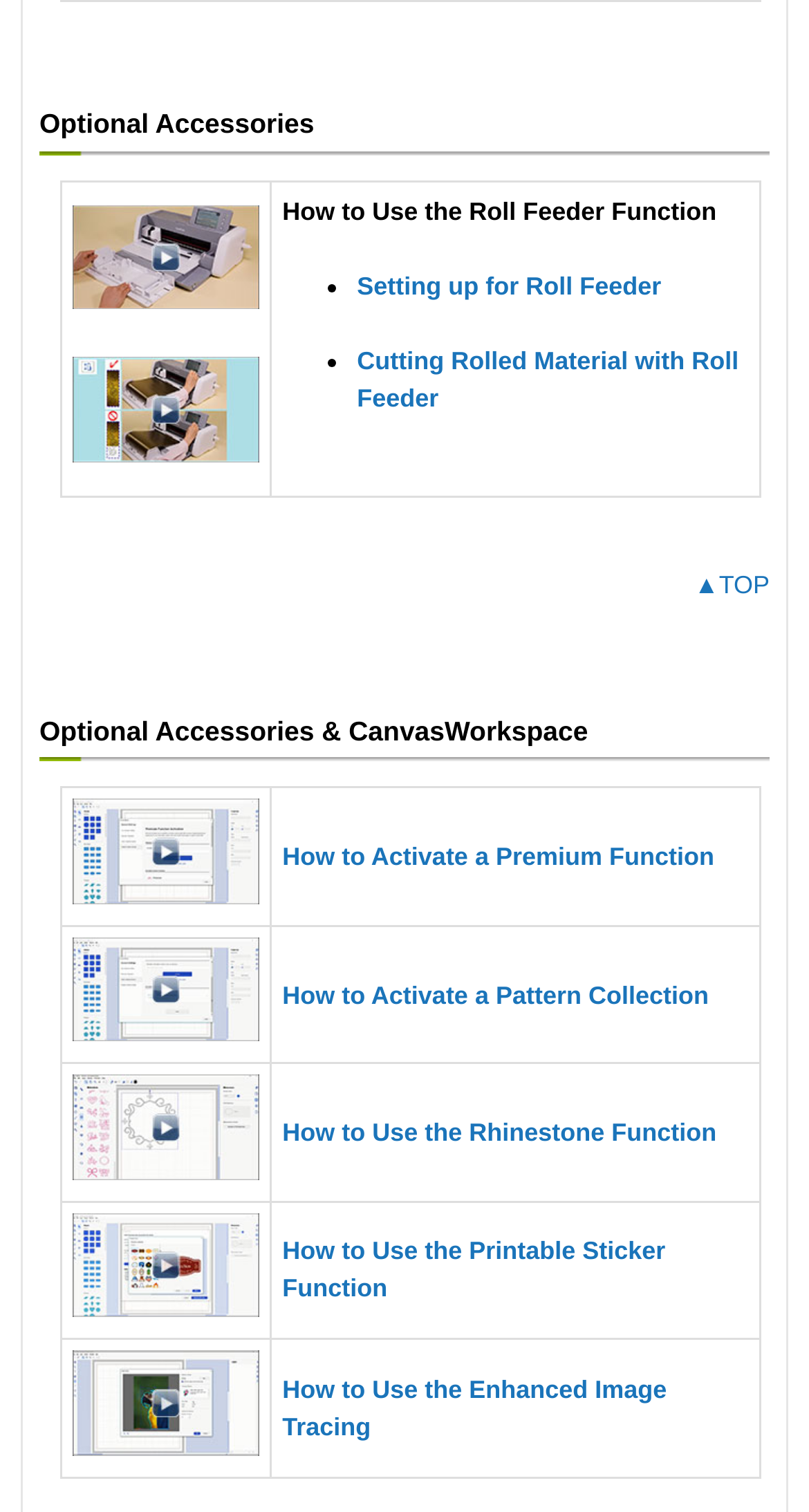What is the title of the second section?
Please ensure your answer to the question is detailed and covers all necessary aspects.

The second section title can be found by looking at the heading element with the text 'Optional Accessories & CanvasWorkspace' which is located below the first section.